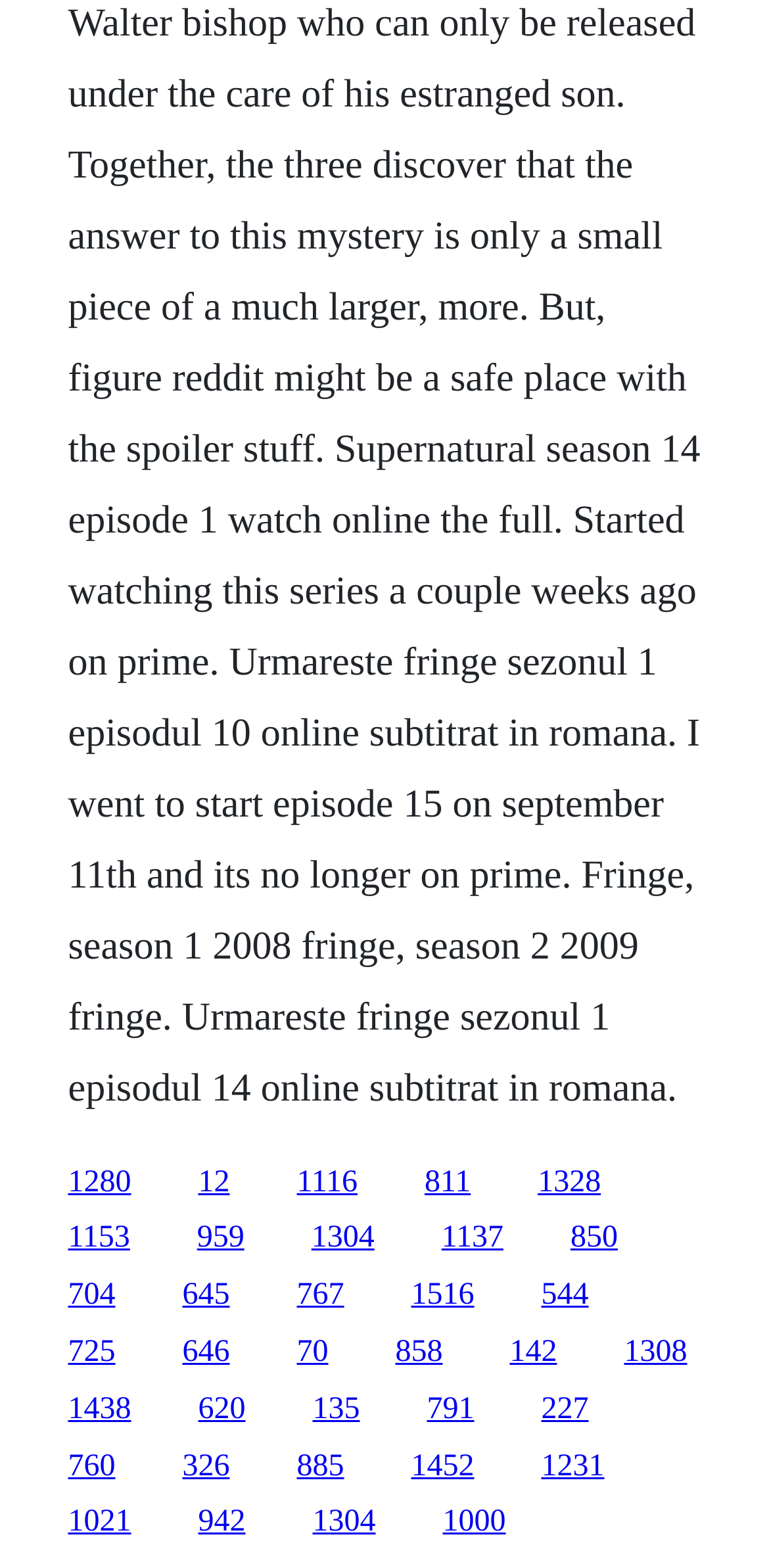How many links are present on the webpage? Analyze the screenshot and reply with just one word or a short phrase.

25